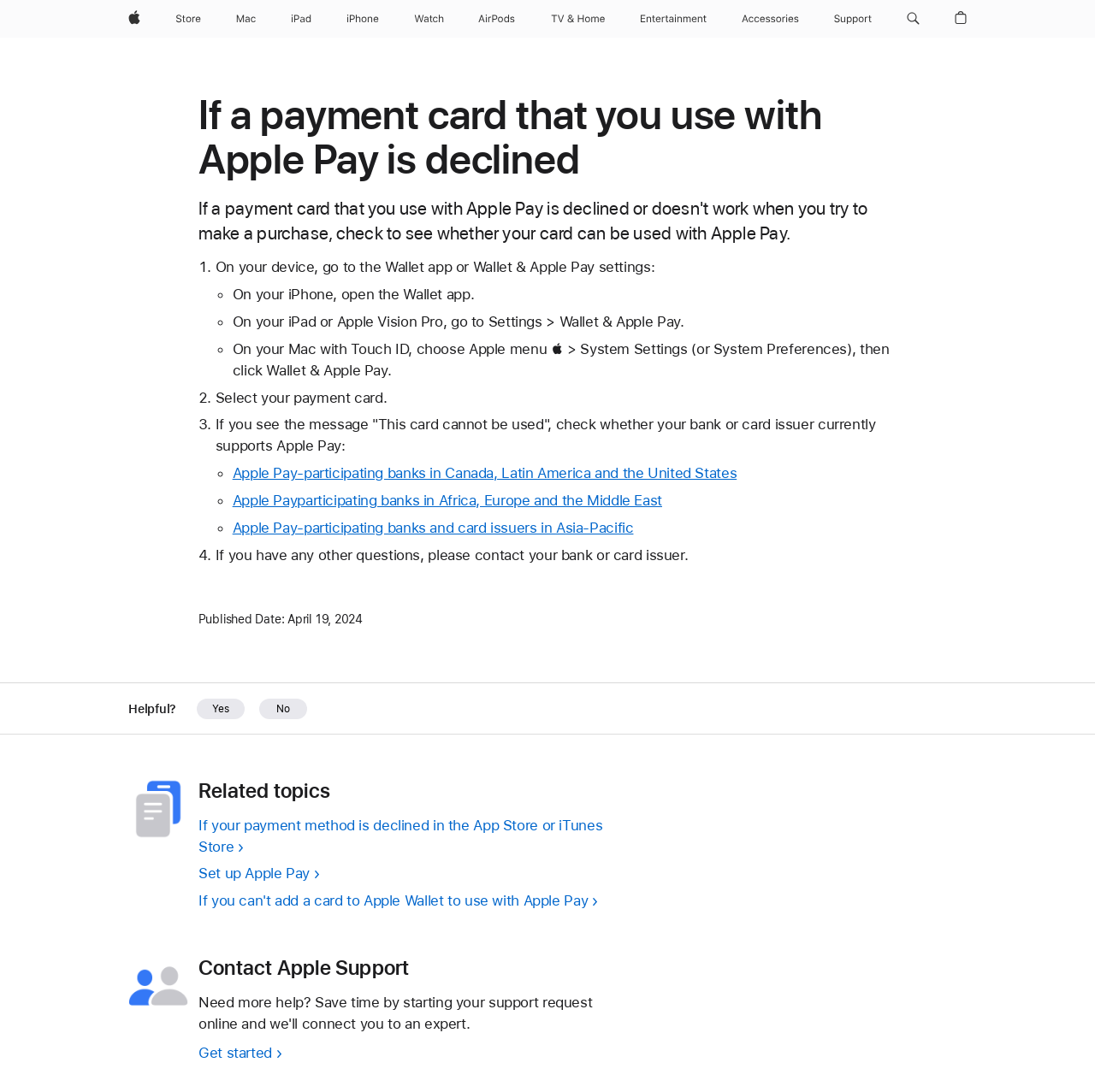Use one word or a short phrase to answer the question provided: 
What is the first step to resolve a declined Apple Pay payment?

Open Wallet app